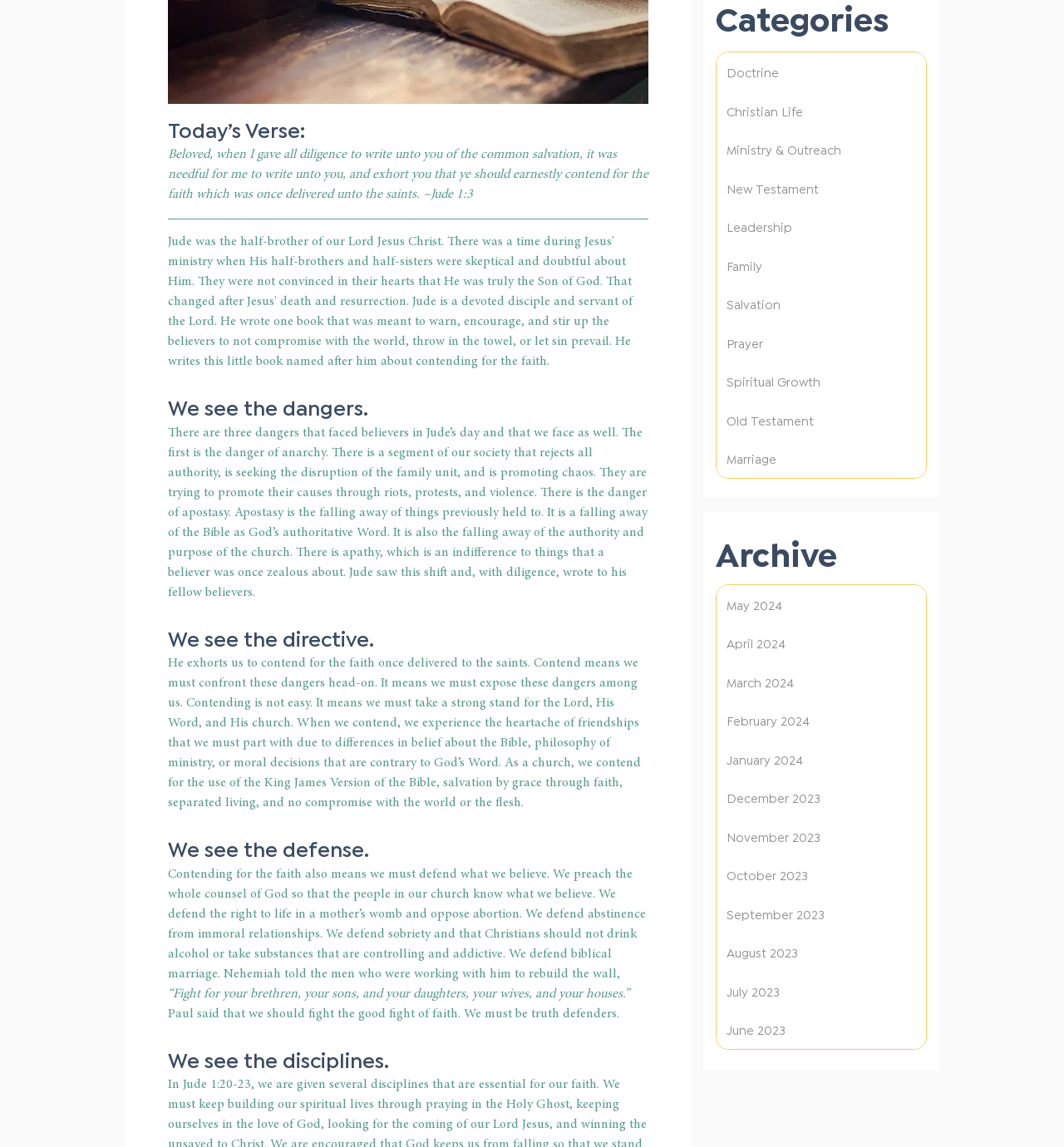Provide the bounding box coordinates of the HTML element this sentence describes: "Ministry & Outreach". The bounding box coordinates consist of four float numbers between 0 and 1, i.e., [left, top, right, bottom].

[0.673, 0.113, 0.87, 0.147]